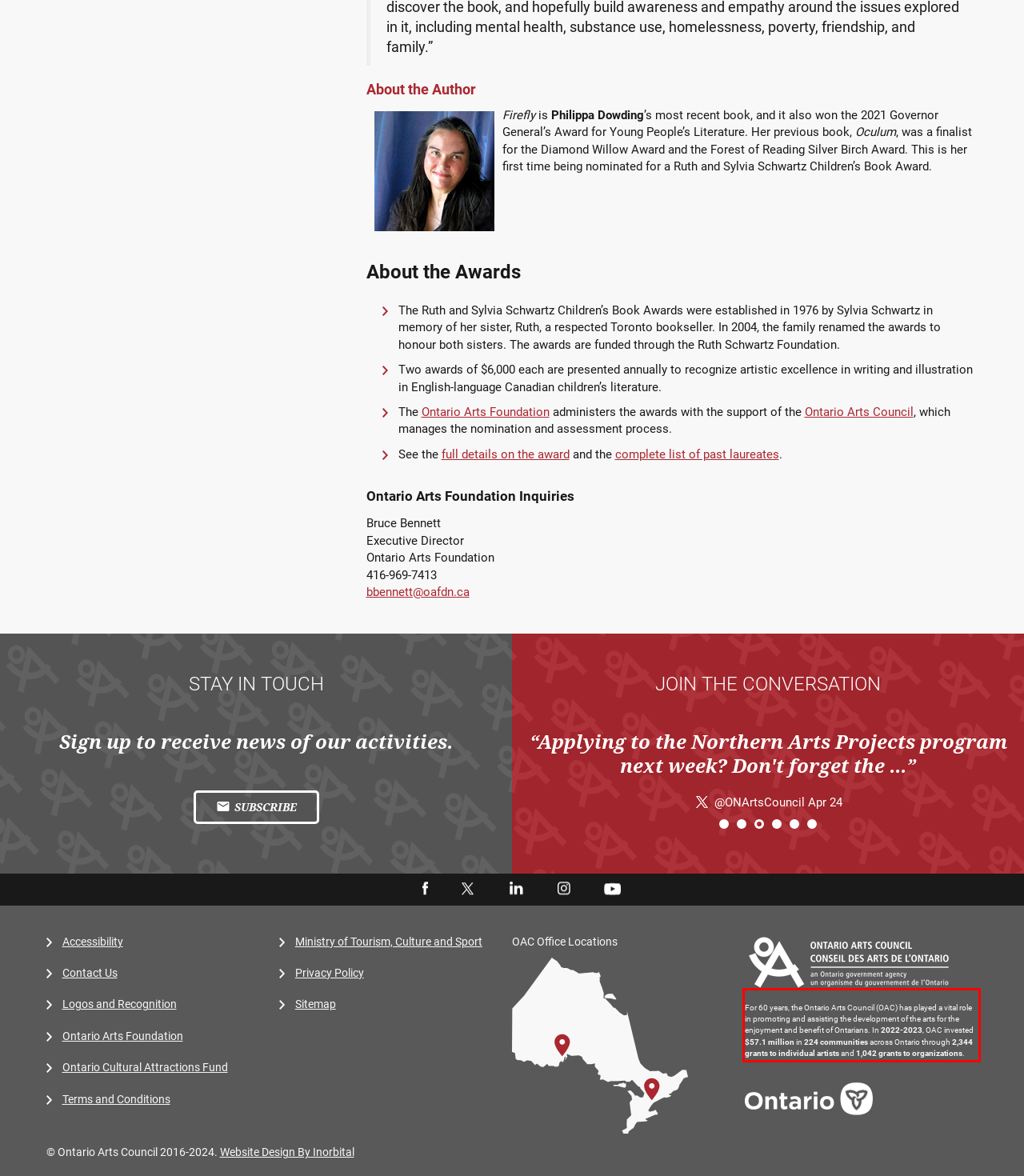By examining the provided screenshot of a webpage, recognize the text within the red bounding box and generate its text content.

For 60 years, the Ontario Arts Council (OAC) has played a vital role in promoting and assisting the development of the arts for the enjoyment and benefit of Ontarians. In 2022-2023, OAC invested $57.1 million in 224 communities across Ontario through 2,344 grants to individual artists and 1,042 grants to organizations.